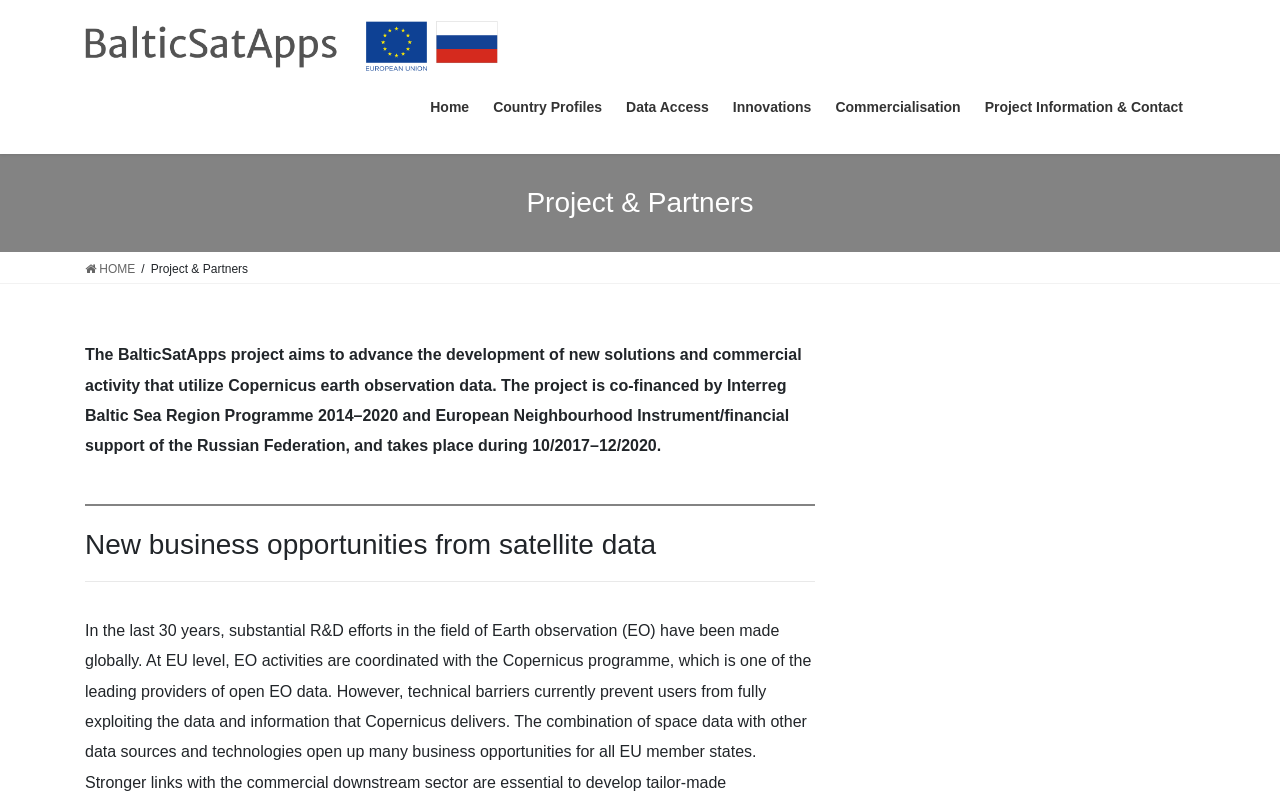Please specify the bounding box coordinates for the clickable region that will help you carry out the instruction: "go to home page".

[0.327, 0.106, 0.376, 0.166]